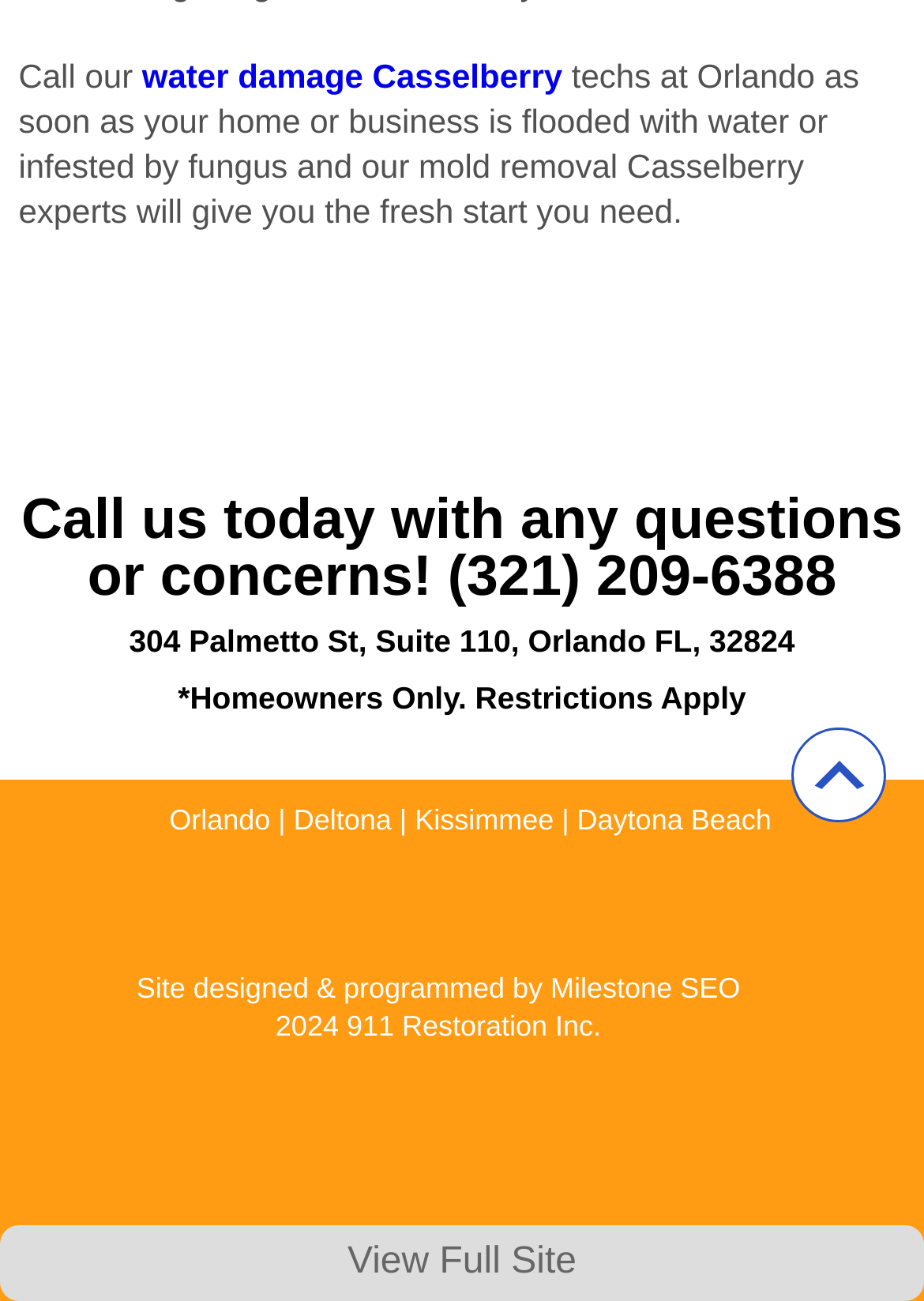Using floating point numbers between 0 and 1, provide the bounding box coordinates in the format (top-left x, top-left y, bottom-right x, bottom-right y). Locate the UI element described here: water damage Casselberry

[0.144, 0.043, 0.609, 0.072]